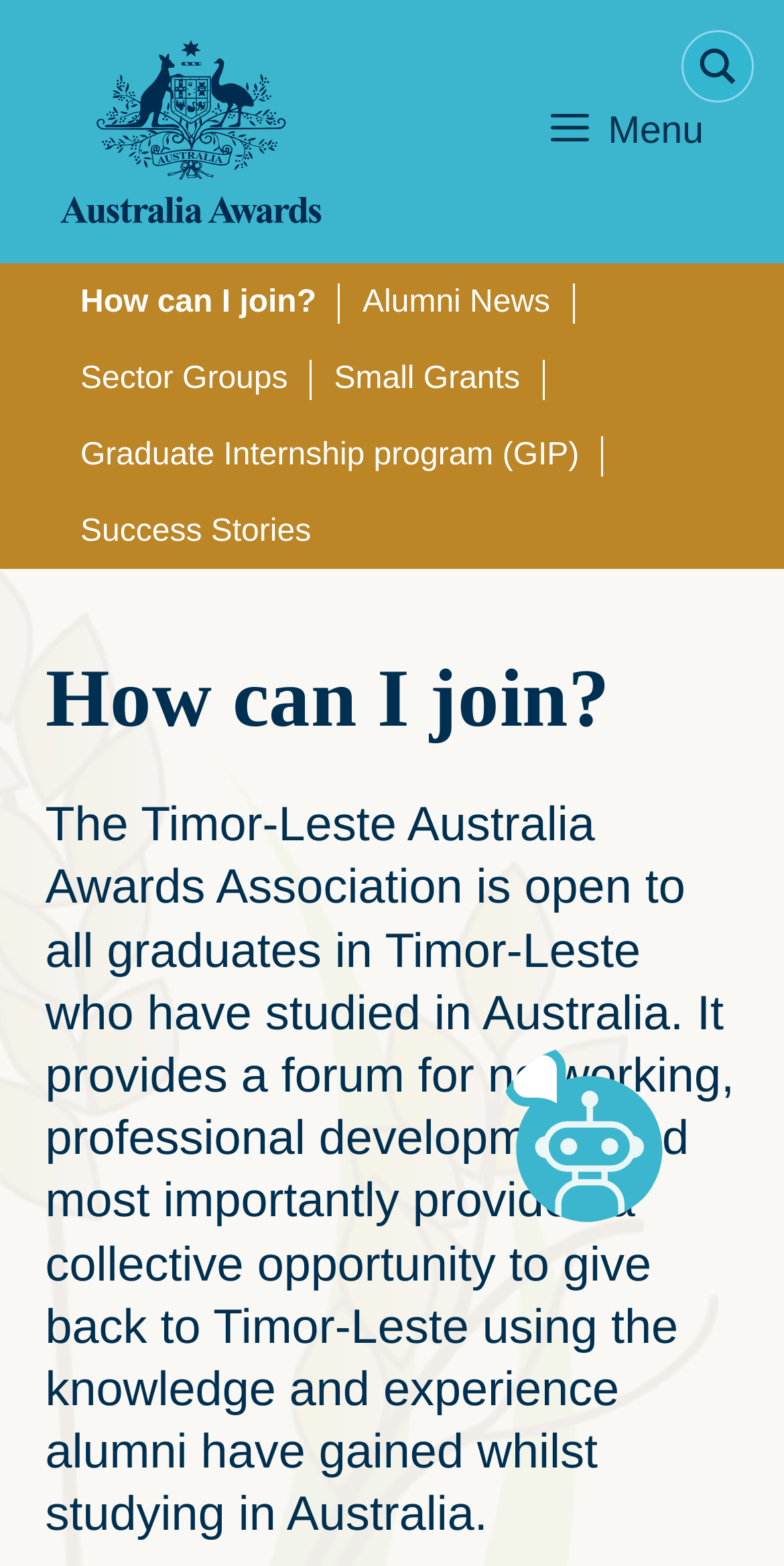Given the description: "Graduate Internship program (GIP)", determine the bounding box coordinates of the UI element. The coordinates should be formatted as four float numbers between 0 and 1, [left, top, right, bottom].

[0.074, 0.279, 0.767, 0.304]